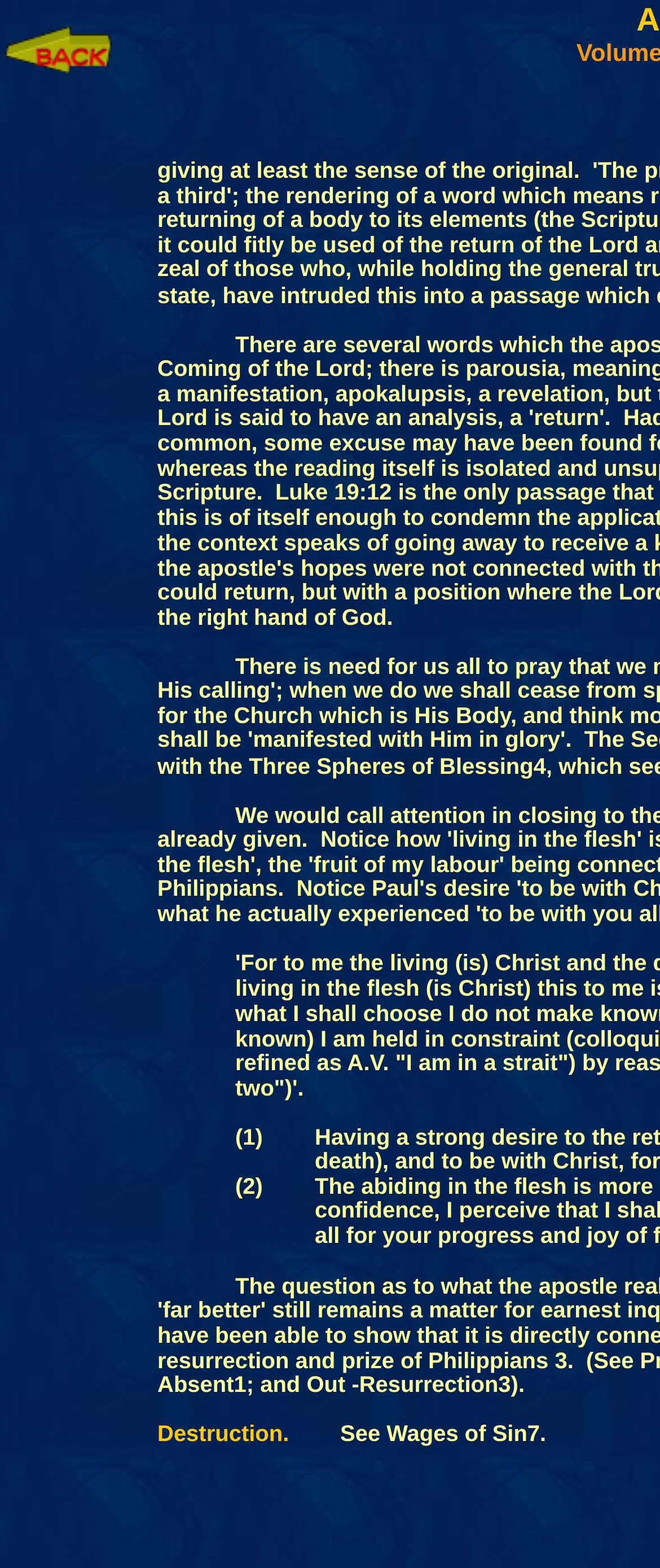What is the word above 'at'?
Your answer should be a single word or phrase derived from the screenshot.

giving